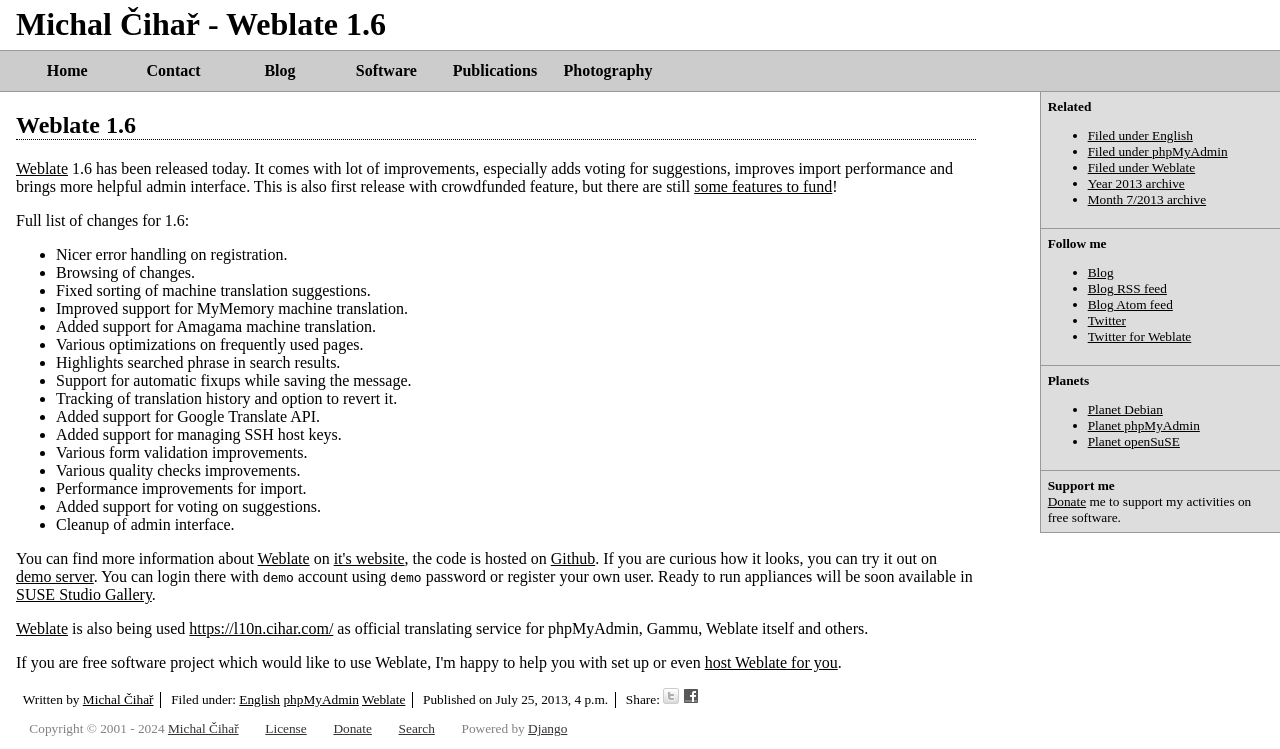Determine the bounding box coordinates for the region that must be clicked to execute the following instruction: "Click on the Newsletter BibLus link".

None